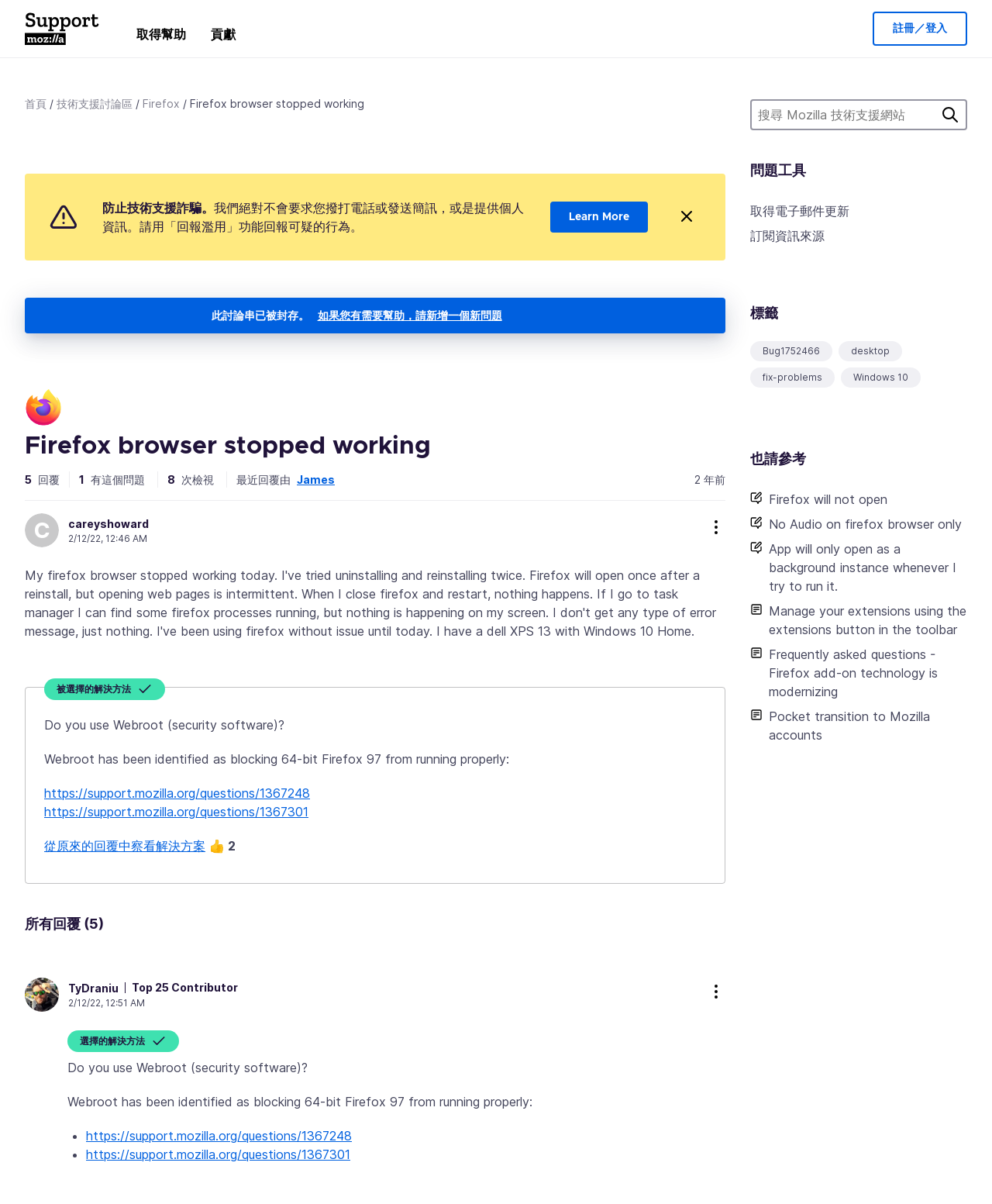Explain the contents of the webpage comprehensively.

This webpage is a discussion forum for Firefox technical support. At the top, there is a Mozilla Support logo on the left, followed by a navigation menu with links to "取得幫助" (Get Help), "貢獻" (Contribute), and "註冊／登入" (Register/Login). On the right side, there is a search bar with a search button.

Below the navigation menu, there is a heading "Firefox browser stopped working" with a description of the issue. On the right side of the heading, there is a link to "問題工具" (Problem Tools) and a search box with a button to search for solutions.

The main content of the page is a discussion thread with multiple posts. Each post has a heading with the user's name and a timestamp. The posts are arranged in a hierarchical structure, with replies indented below the original post. The discussion thread is about a problem with Firefox not working, and users are sharing their experiences and solutions.

On the left side of the page, there is a sidebar with links to related topics, such as "Firefox will not open" and "No Audio on firefox browser only". There is also a warning message about preventing technical support scams.

At the bottom of the page, there is a section with a heading "所有回覆 (5)" (All Replies (5)), which lists all the replies to the original post. Each reply has a link to the user's profile and a timestamp.